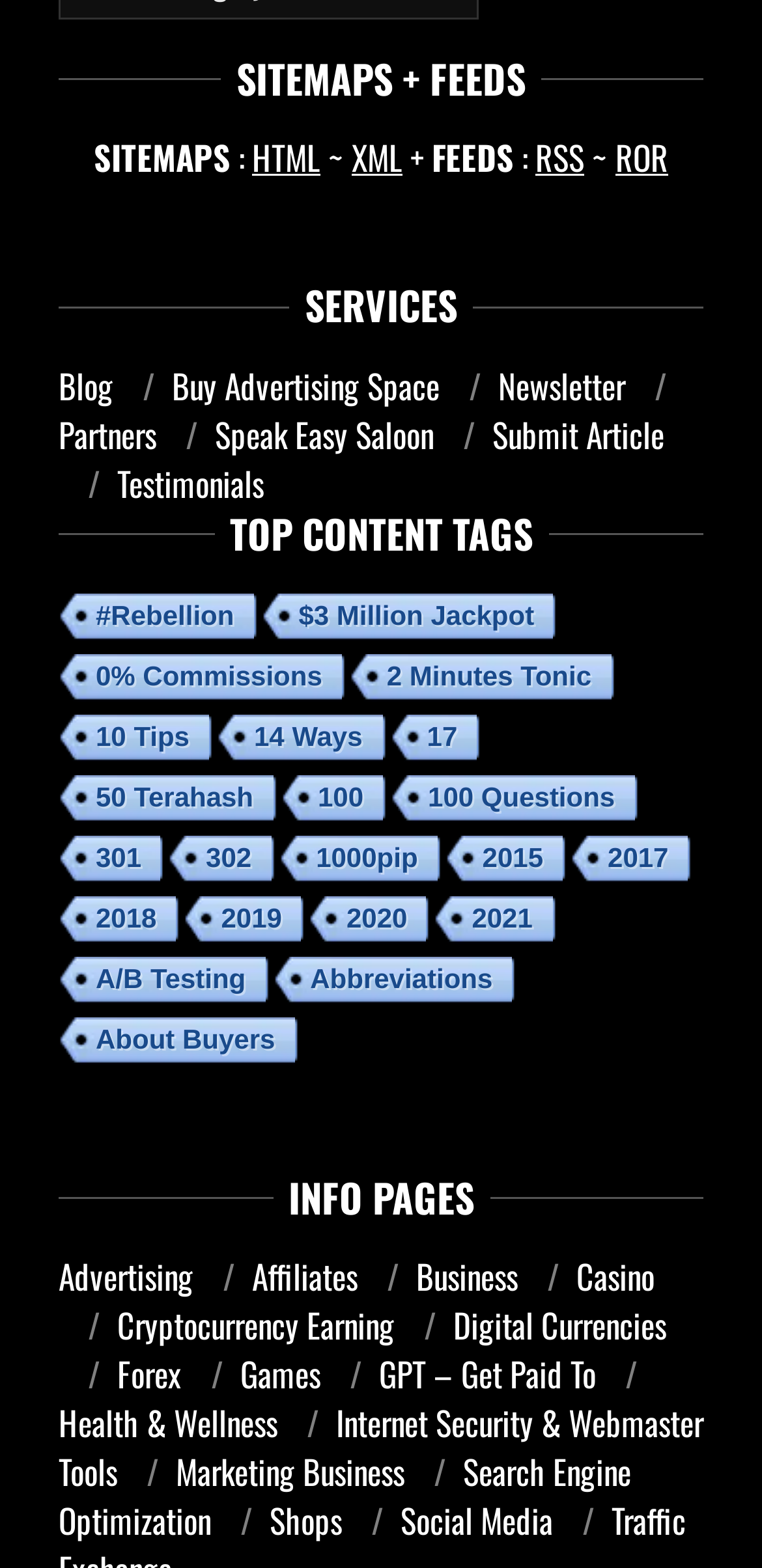Please provide the bounding box coordinates for the element that needs to be clicked to perform the following instruction: "Check the Testimonials page". The coordinates should be given as four float numbers between 0 and 1, i.e., [left, top, right, bottom].

[0.154, 0.293, 0.346, 0.324]